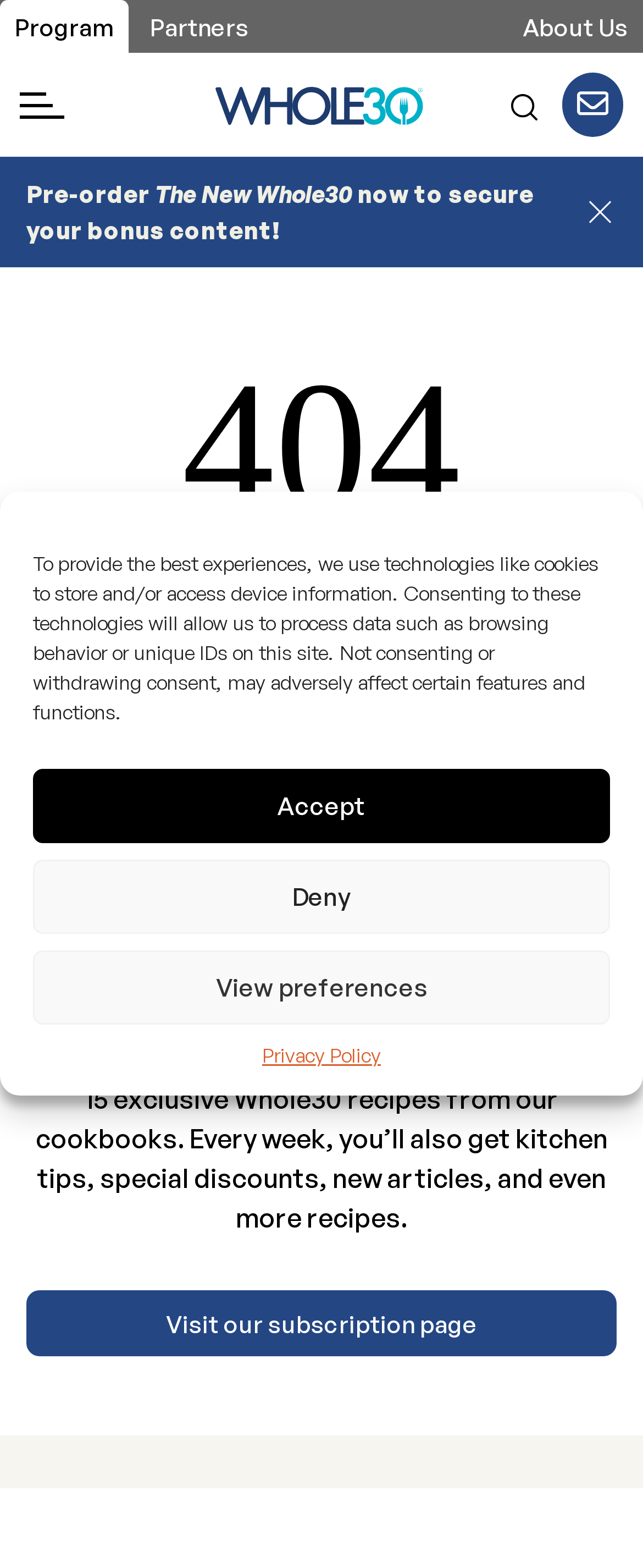What is the benefit of signing up for Whole30 emails?
Refer to the screenshot and respond with a concise word or phrase.

Get exclusive recipes and discounts